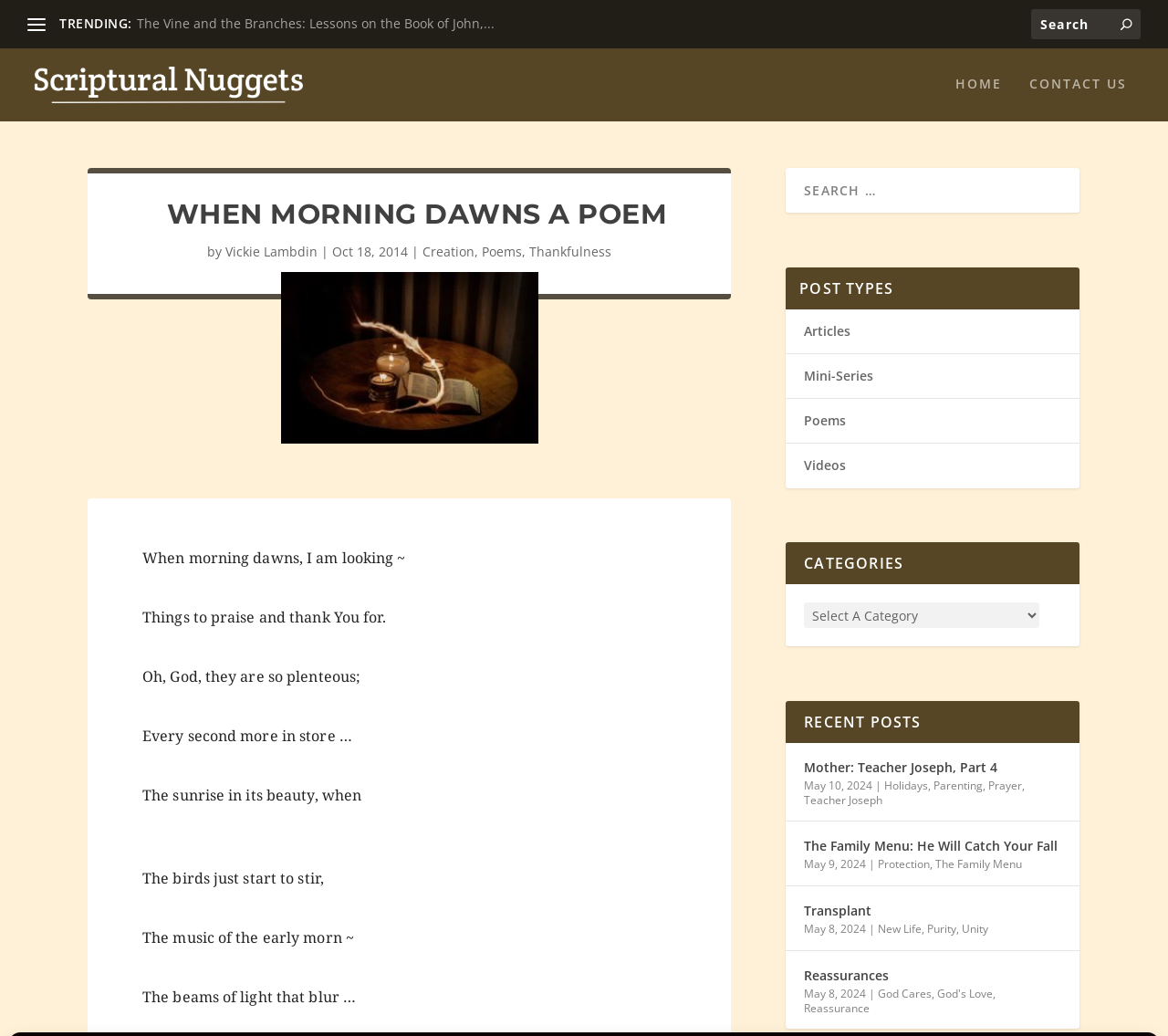Refer to the image and provide an in-depth answer to the question: 
Who is the author of the poem?

I found the author's name by looking at the link element with the text 'Vickie Lambdin' which is located near the poem's title and is likely to be the author's name.